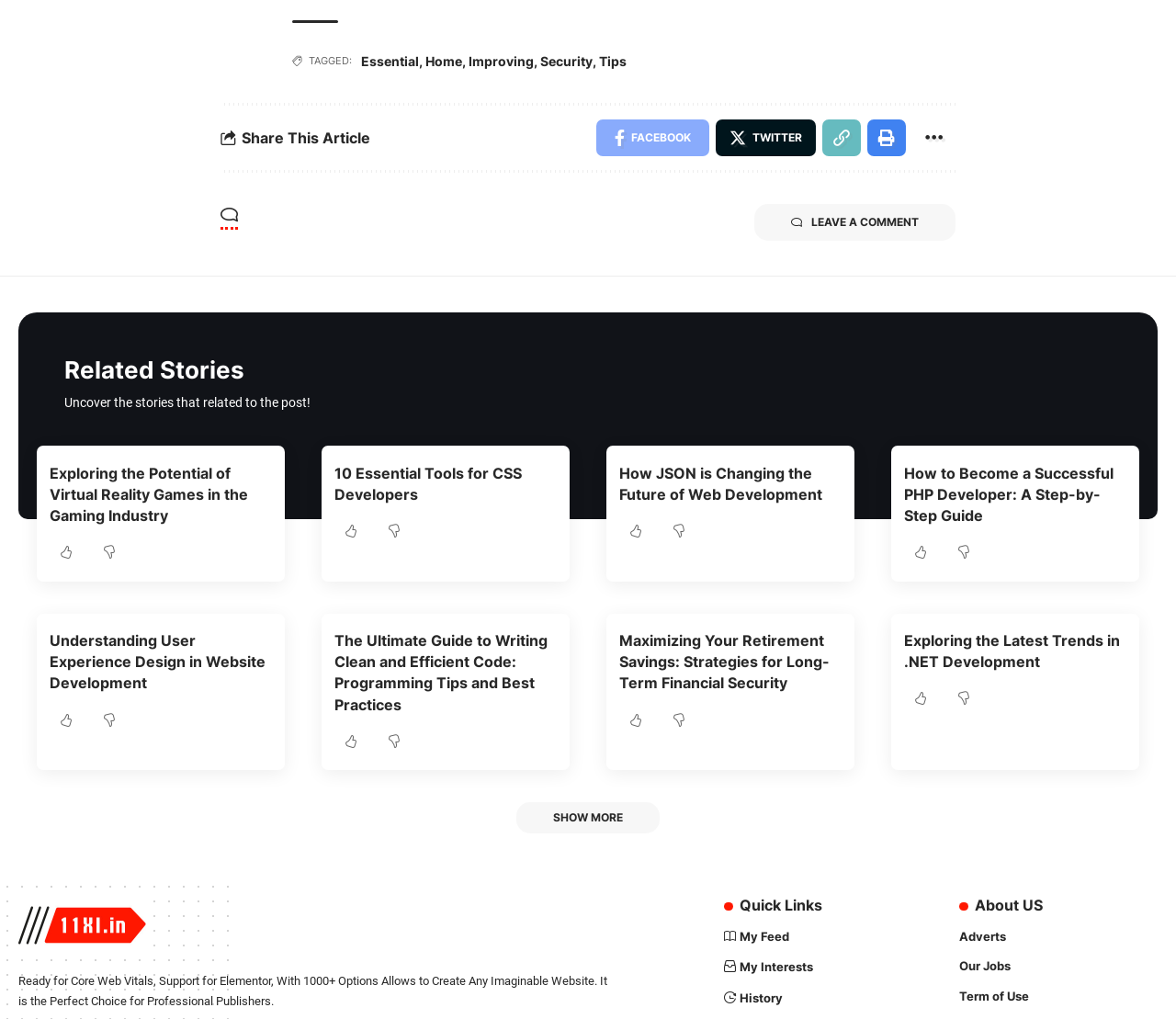Identify the bounding box coordinates of the part that should be clicked to carry out this instruction: "Show more related stories".

[0.439, 0.788, 0.561, 0.818]